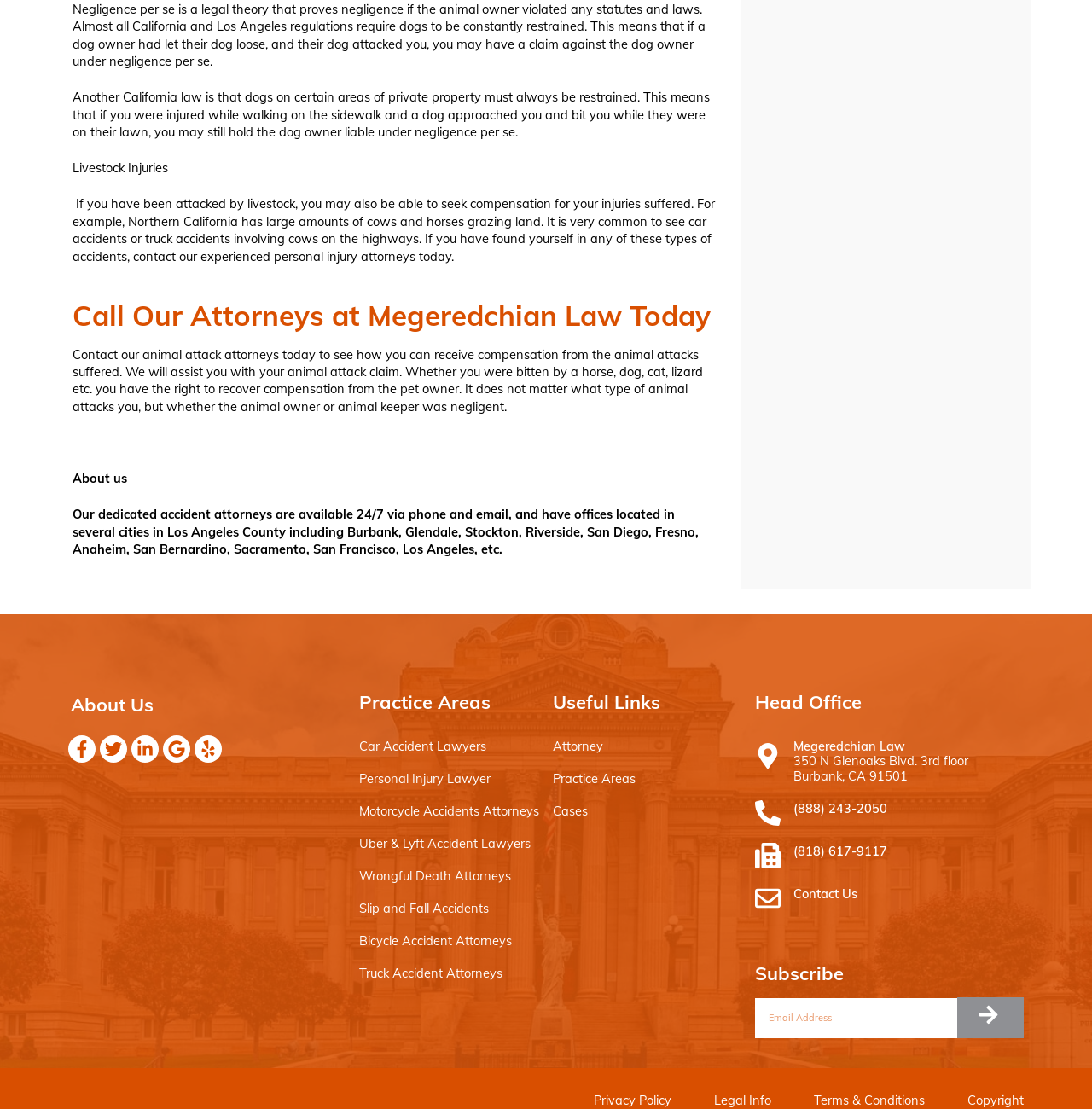What type of accidents can the attorneys help with?
Using the image, respond with a single word or phrase.

Car, motorcycle, truck, etc.